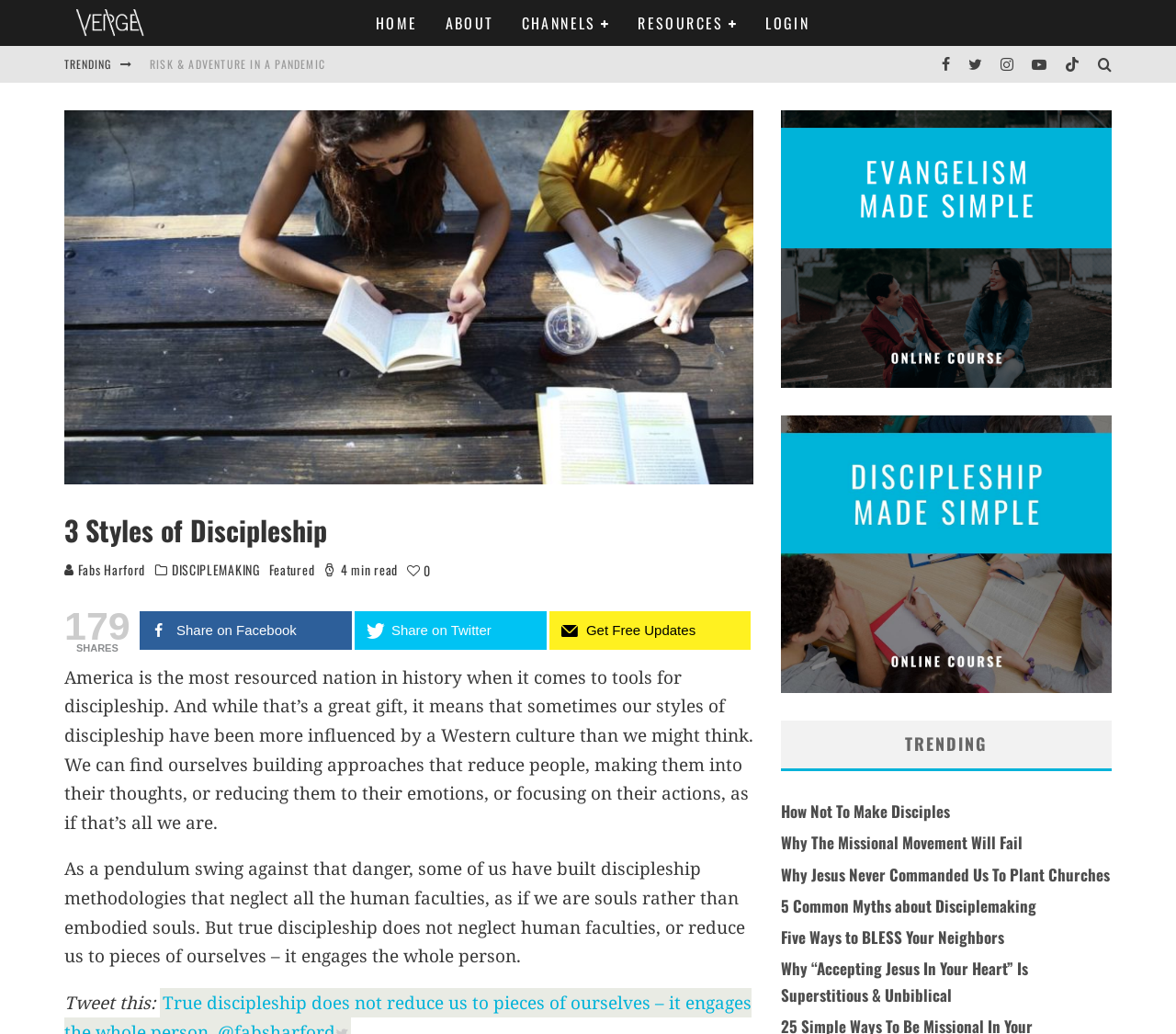Please analyze the image and give a detailed answer to the question:
How many trending articles are listed?

I counted the number of links under the 'TRENDING' heading, which are 'RISK & ADVENTURE IN A PANDEMIC', 'DISCIPLEMAKING MOVEMENTS, THEN AND NOW', 'HOW INFLUENCER CULTURE IS KILLING THE CHURCH', 'HOW TO IGNORE JESUS WHILE ACCEPTING CHRISTIANITY', and another one. There are 5 links in total.